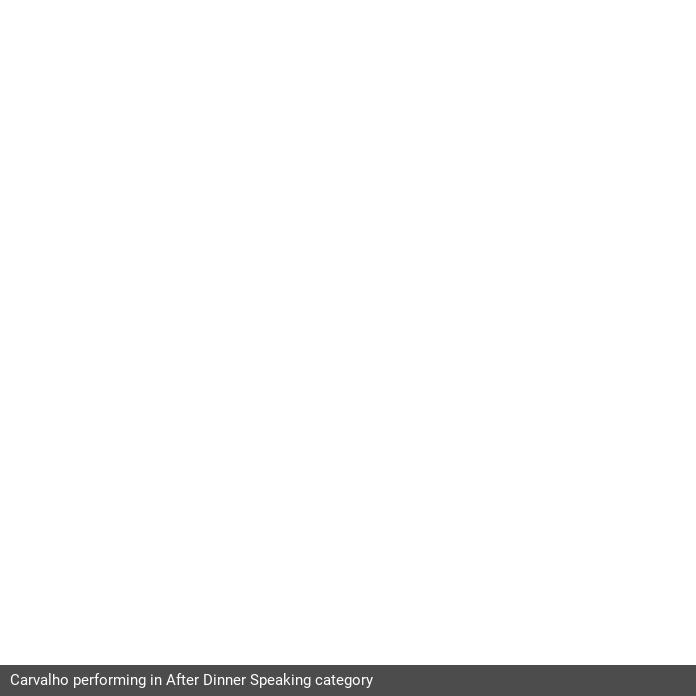Compose a detailed narrative for the image.

The image shows a participant named Carvalho actively performing in the After Dinner Speaking category during a speech and debate event. This dynamic moment captures Carvalho's engagement and skill in delivering a presentation, likely filled with humor and insight, characteristic of this specific category. The backdrop suggests a competitive atmosphere, highlighting the importance of eloquence and presentation skills in speech competitions. This visual represents the dedication and talent of the Belmont Speech and Debate Team, which has celebrated achievements such as being State Champions in Individual Events.